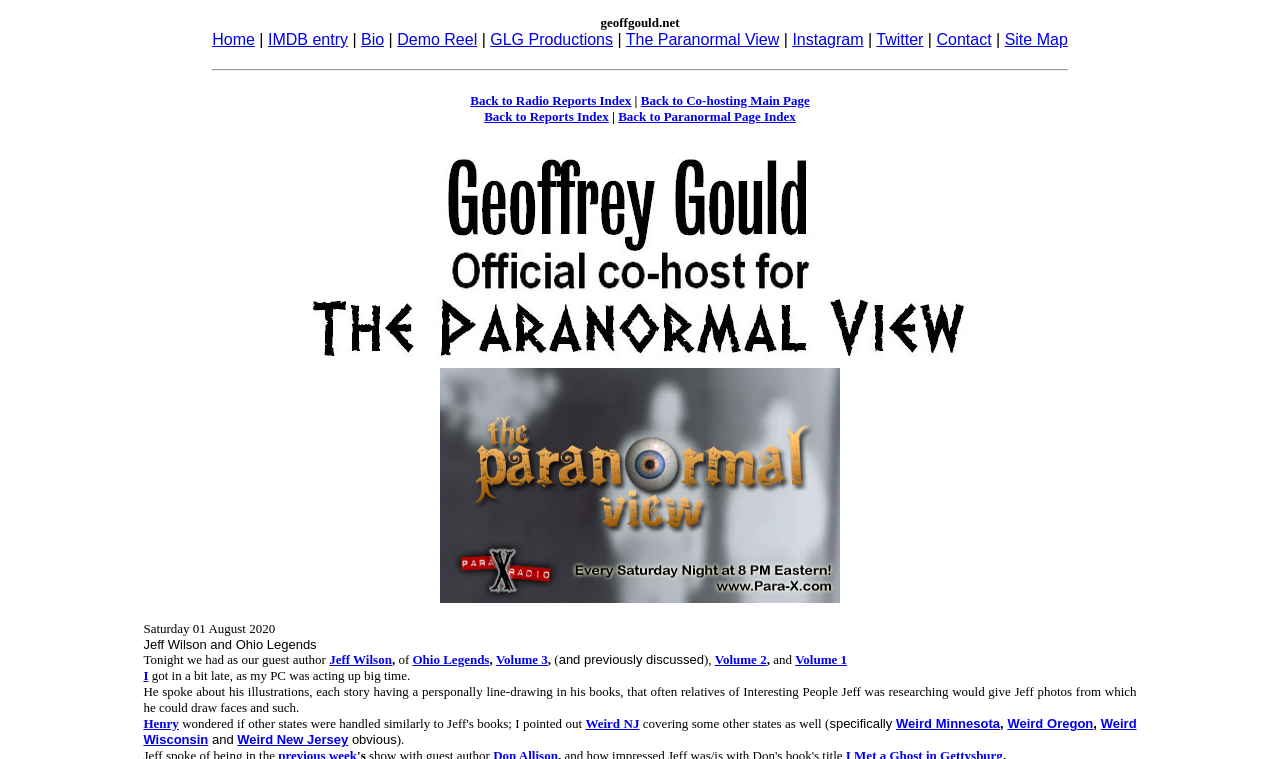Generate a thorough caption that explains the contents of the webpage.

This webpage appears to be a personal website or blog, specifically focused on the paranormal and radio shows. At the top, there is a navigation menu with links to various pages, including the home page, IMDB entry, bio, demo reel, and social media profiles.

Below the navigation menu, there is a horizontal separator line. Underneath, there are two tables with links to different pages, including radio reports, co-hosting main pages, and paranormal page indexes.

The main content of the webpage is a section dedicated to "The Paranormal View" radio show, which airs on Saturday nights at 8pm eastern and 5pm pacific. There are two identical links with the same text, one with an image and the other without. Below these links, there is a section discussing the show's guest, Jeff Wilson, and his work on "Ohio Legends" and "Weird" book series, including volumes 1, 2, and 3.

The webpage also includes a personal account of the author's experience with the show, mentioning technical issues and the guest's discussion of his illustrations and research. There are additional links to other "Weird" book series, including "Weird NJ", "Weird Minnesota", "Weird Oregon", and "Weird Wisconsin".